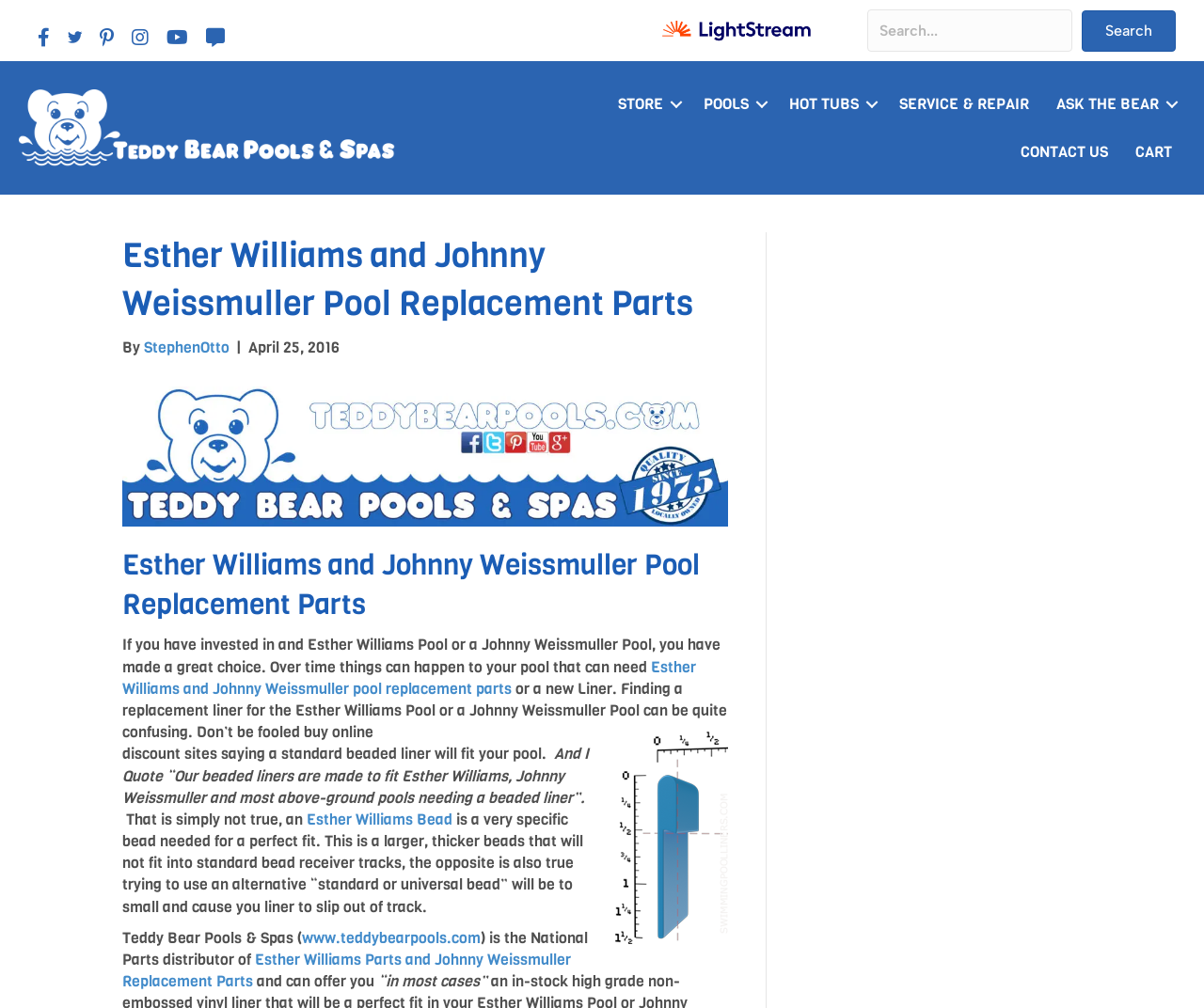Given the element description, predict the bounding box coordinates in the format (top-left x, top-left y, bottom-right x, bottom-right y), using floating point numbers between 0 and 1: aria-label="Search input" name="s" placeholder="Search..."

[0.72, 0.009, 0.891, 0.051]